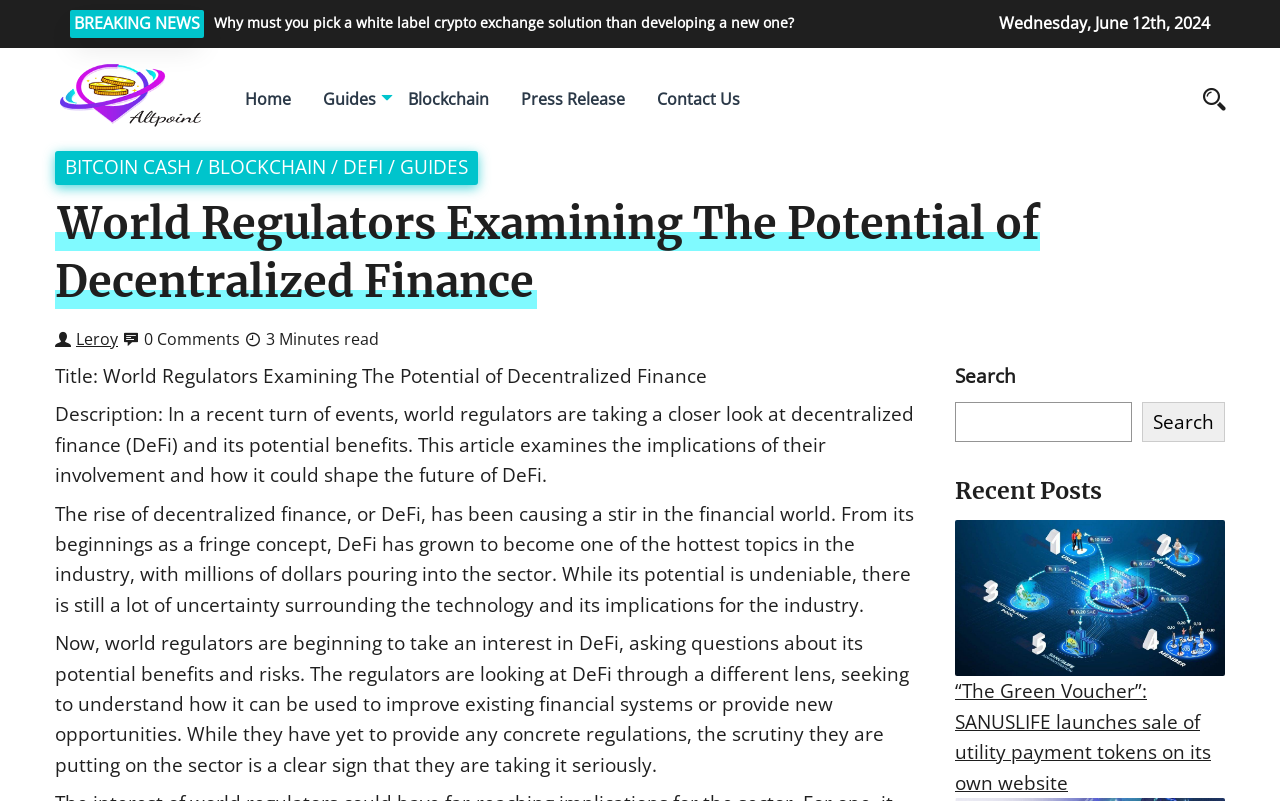Provide your answer in one word or a succinct phrase for the question: 
What is the name of the website?

Altpoint